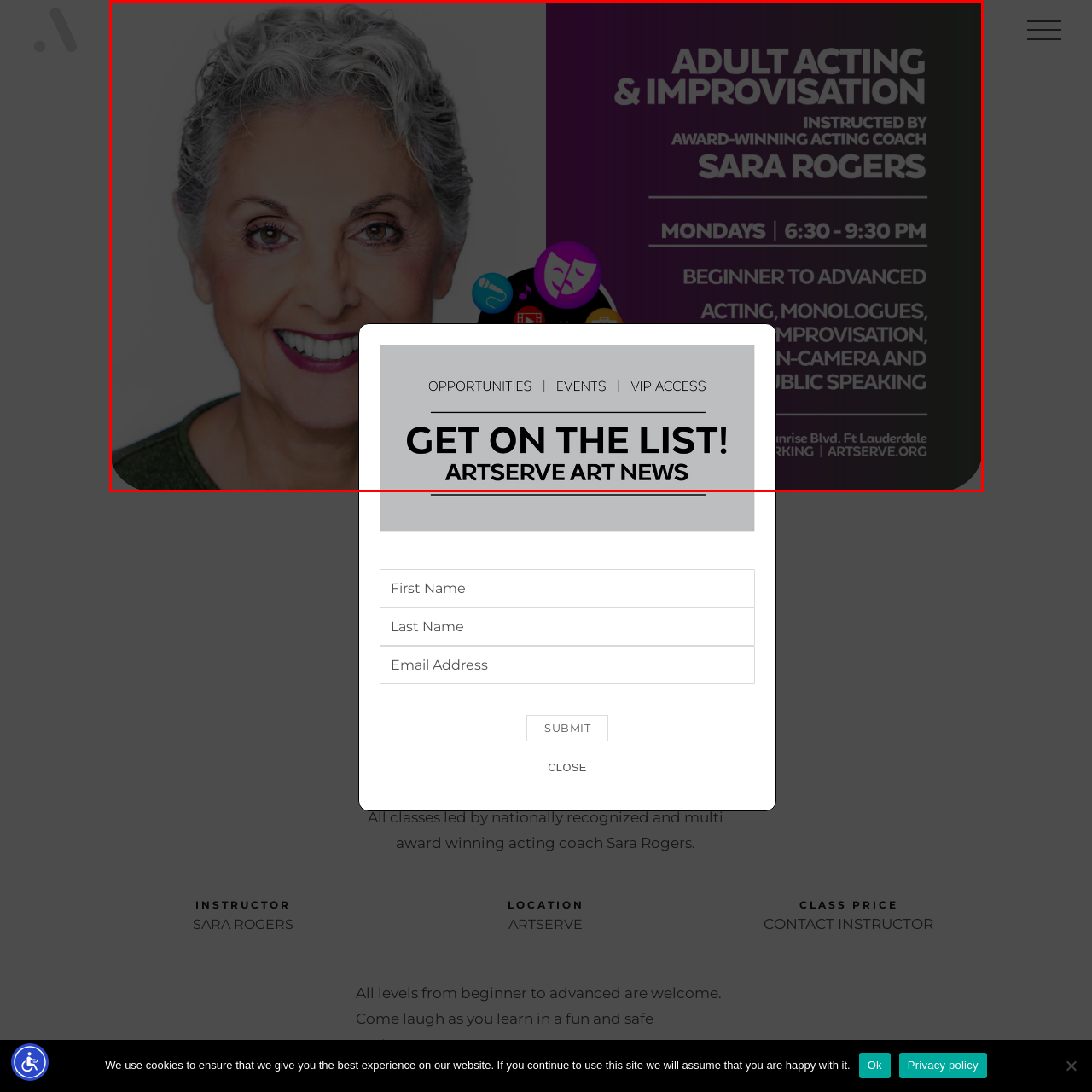Describe the scene captured within the highlighted red boundary in great detail.

The image showcases a vibrant promotional graphic for an "Adult Acting & Improvisation" class led by award-winning acting coach Sara Rogers. Featuring a smiling older woman, the design emphasizes an inviting and warm atmosphere for prospective students. Key details about the course are prominently displayed, indicating that sessions occur on Mondays from 6:30 PM to 9:30 PM, accommodating all skill levels from beginner to advanced. The text highlights an opportunity to learn various acting techniques, including monologues, improvisation, on-camera skills, and public speaking. Additionally, a call to action, "GET ON THE LIST!", is positioned front and center, encouraging engagement with ArtsServe's newsletter for news and updates about opportunities and events. The background is visually engaging, complementing the professional yet friendly tone of the course offering.